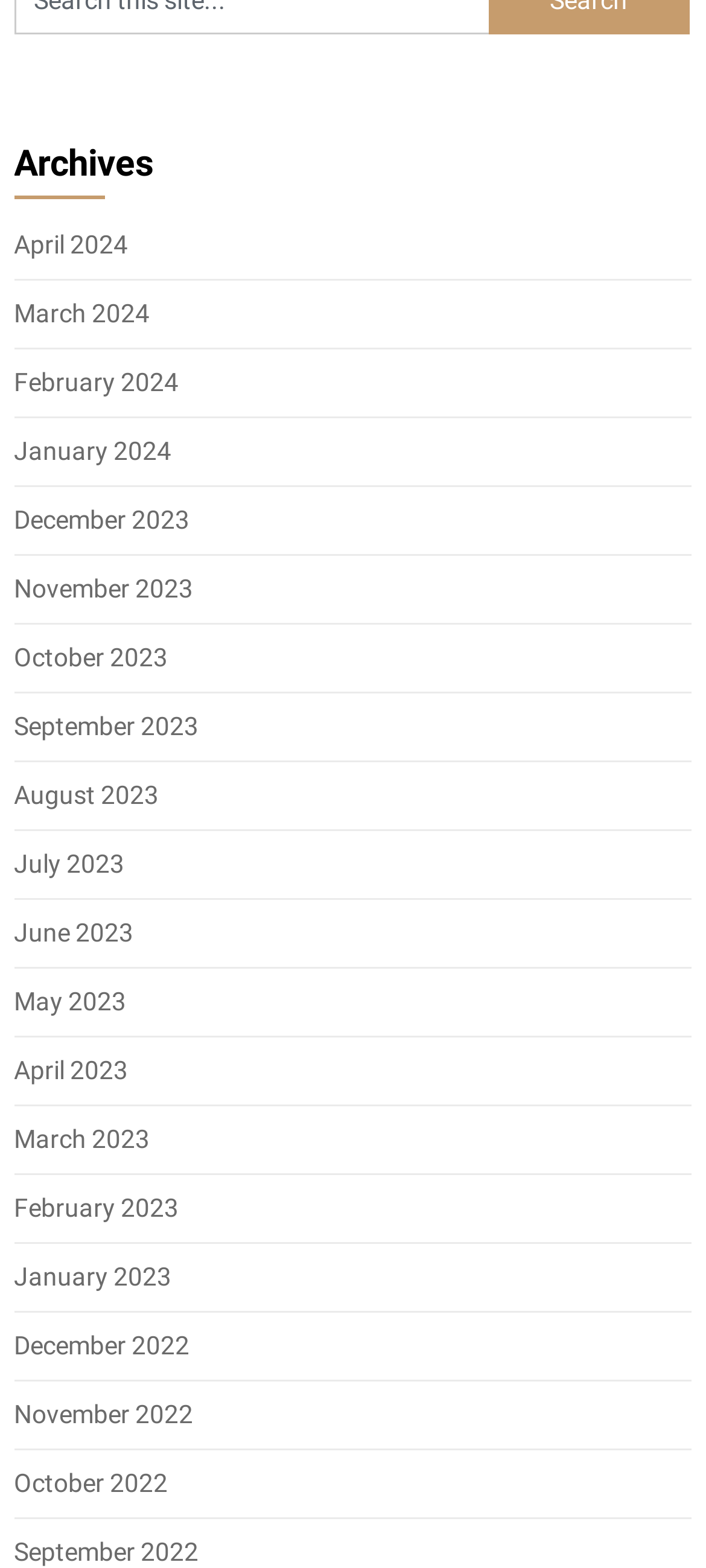Answer in one word or a short phrase: 
How many years are represented?

2